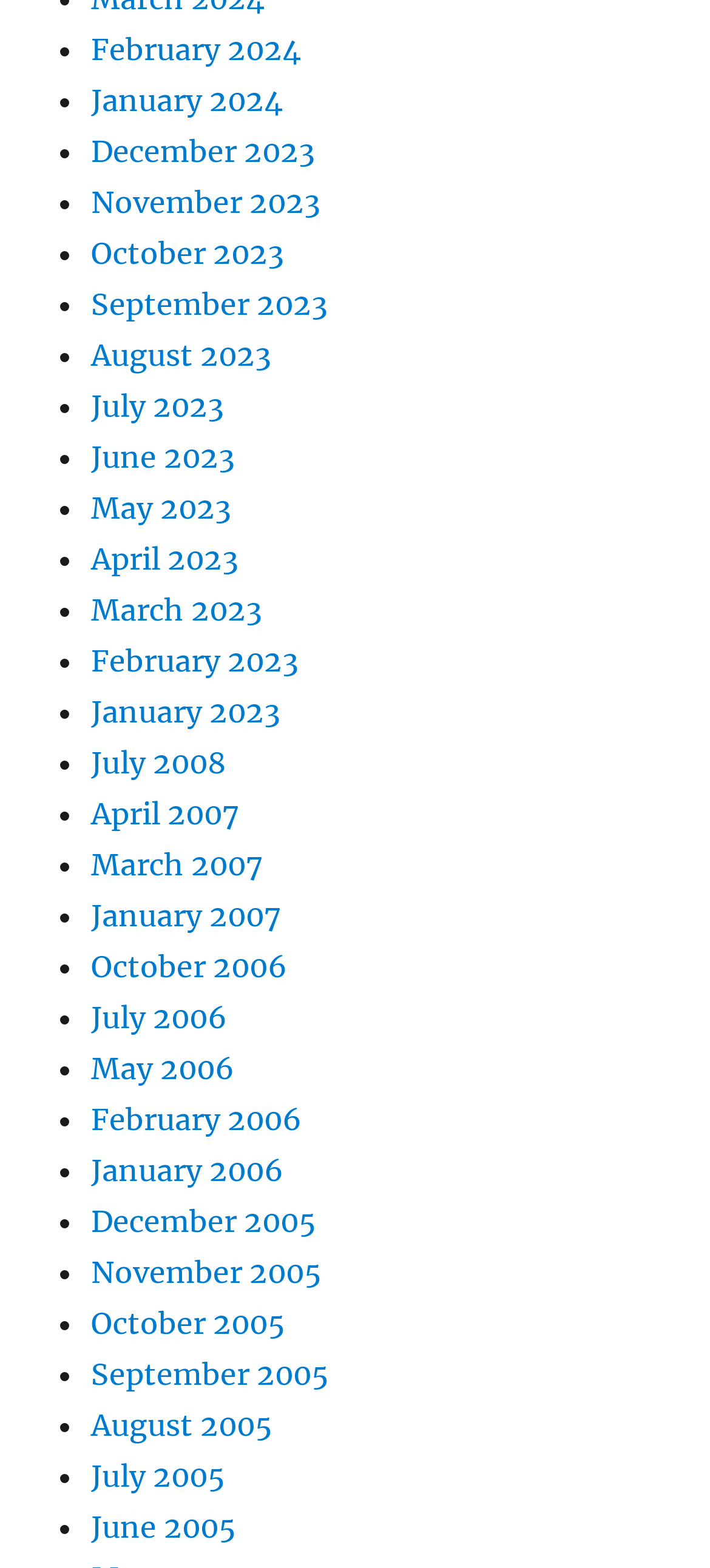Please identify the bounding box coordinates of the area that needs to be clicked to follow this instruction: "View October 2005".

[0.128, 0.832, 0.403, 0.855]